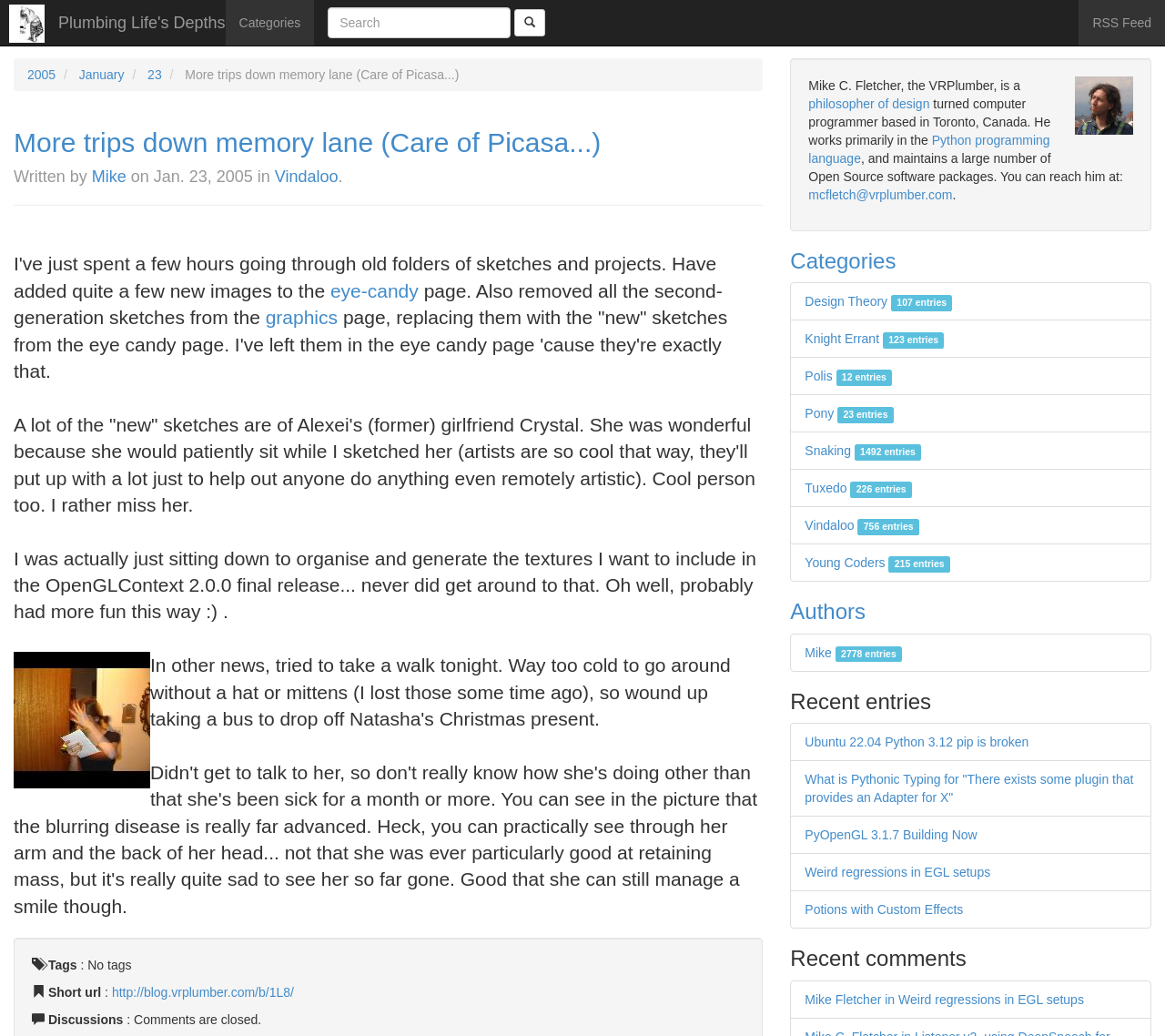Identify the bounding box coordinates of the clickable section necessary to follow the following instruction: "Read the post from January 23, 2005". The coordinates should be presented as four float numbers from 0 to 1, i.e., [left, top, right, bottom].

[0.068, 0.065, 0.107, 0.079]